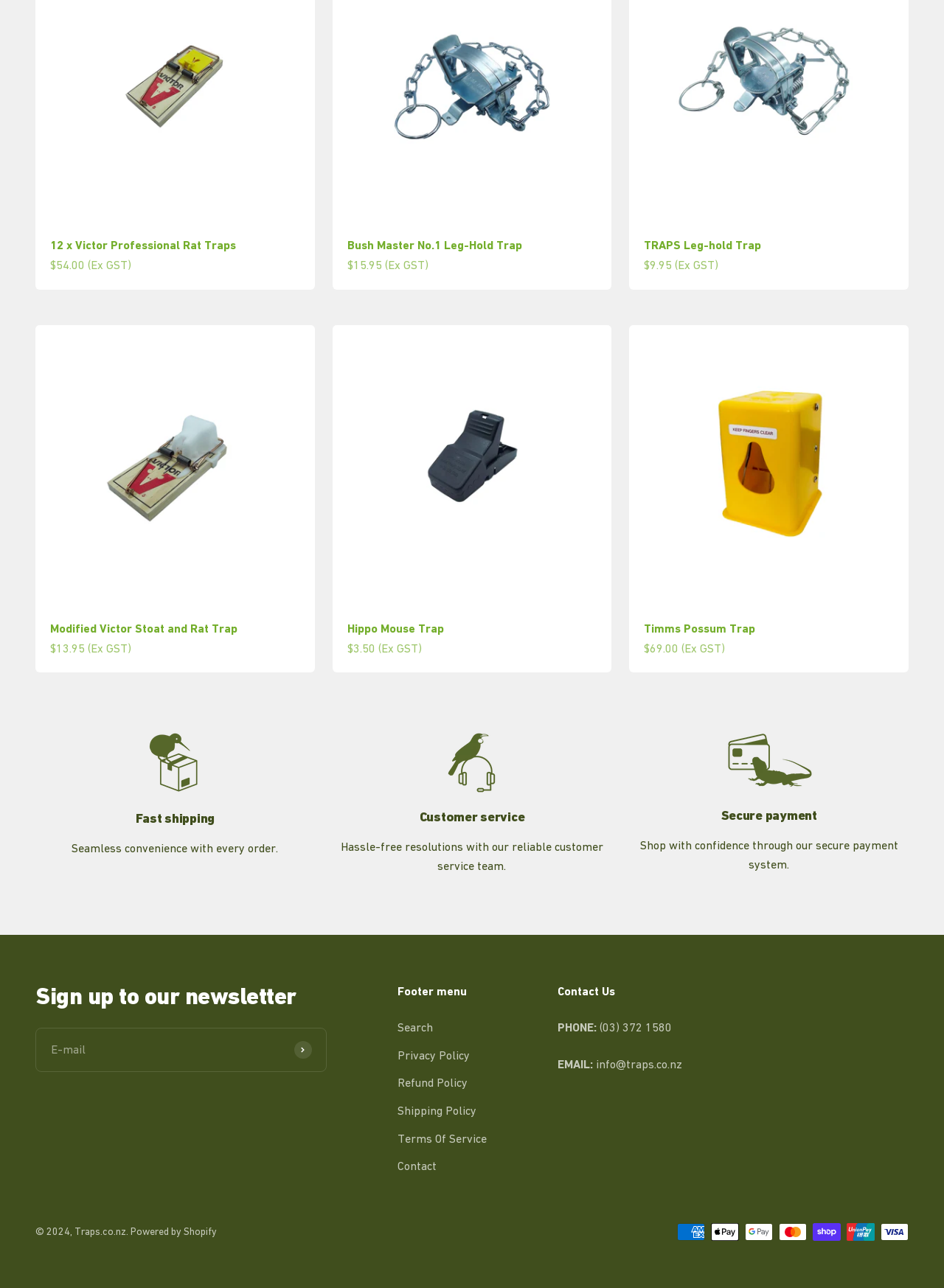Respond with a single word or phrase for the following question: 
What is the price of the '12 x Victor Professional Rat Traps'?

$54.00